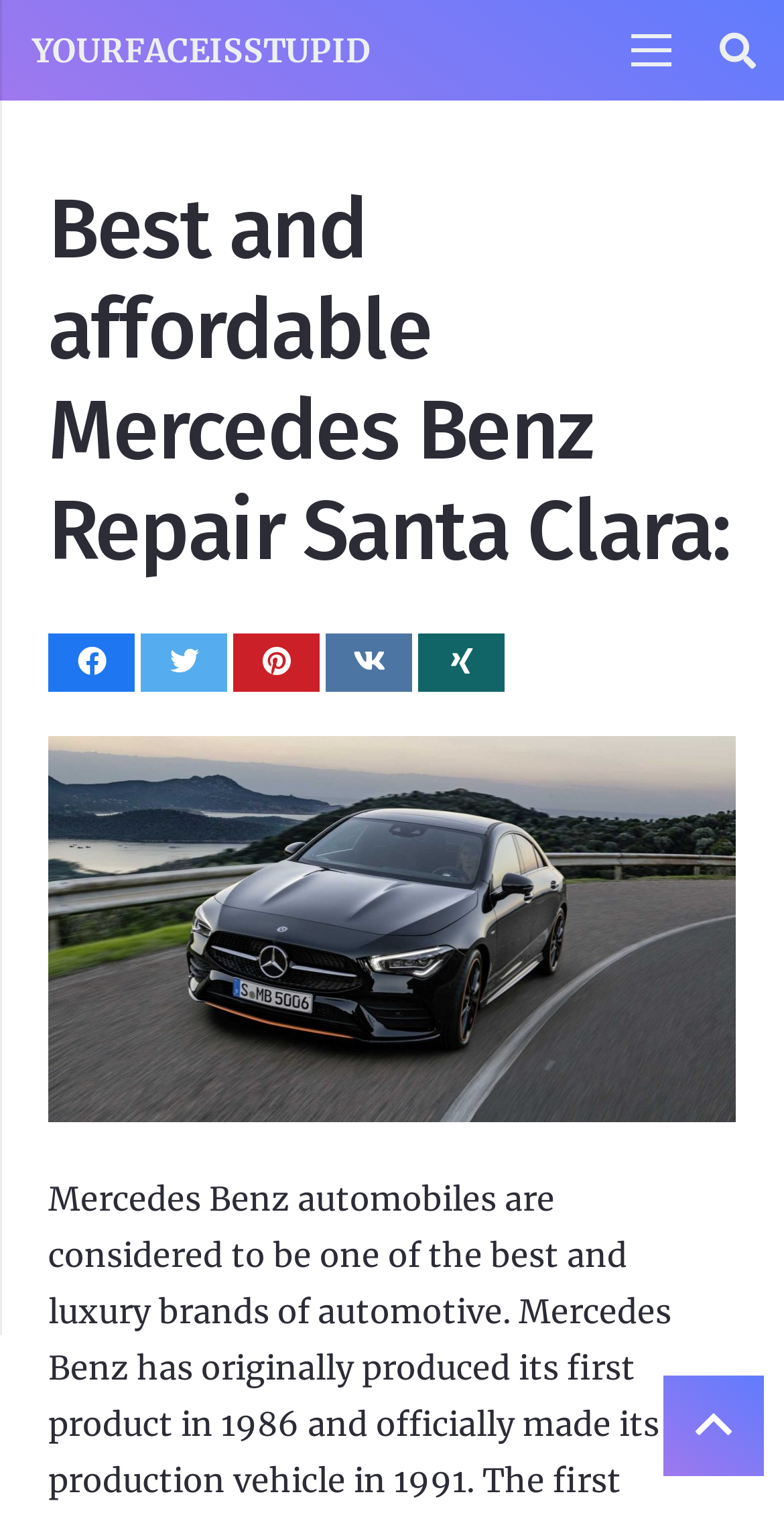Determine the bounding box coordinates of the section to be clicked to follow the instruction: "Browse Agriculture & Farming". The coordinates should be given as four float numbers between 0 and 1, formatted as [left, top, right, bottom].

None